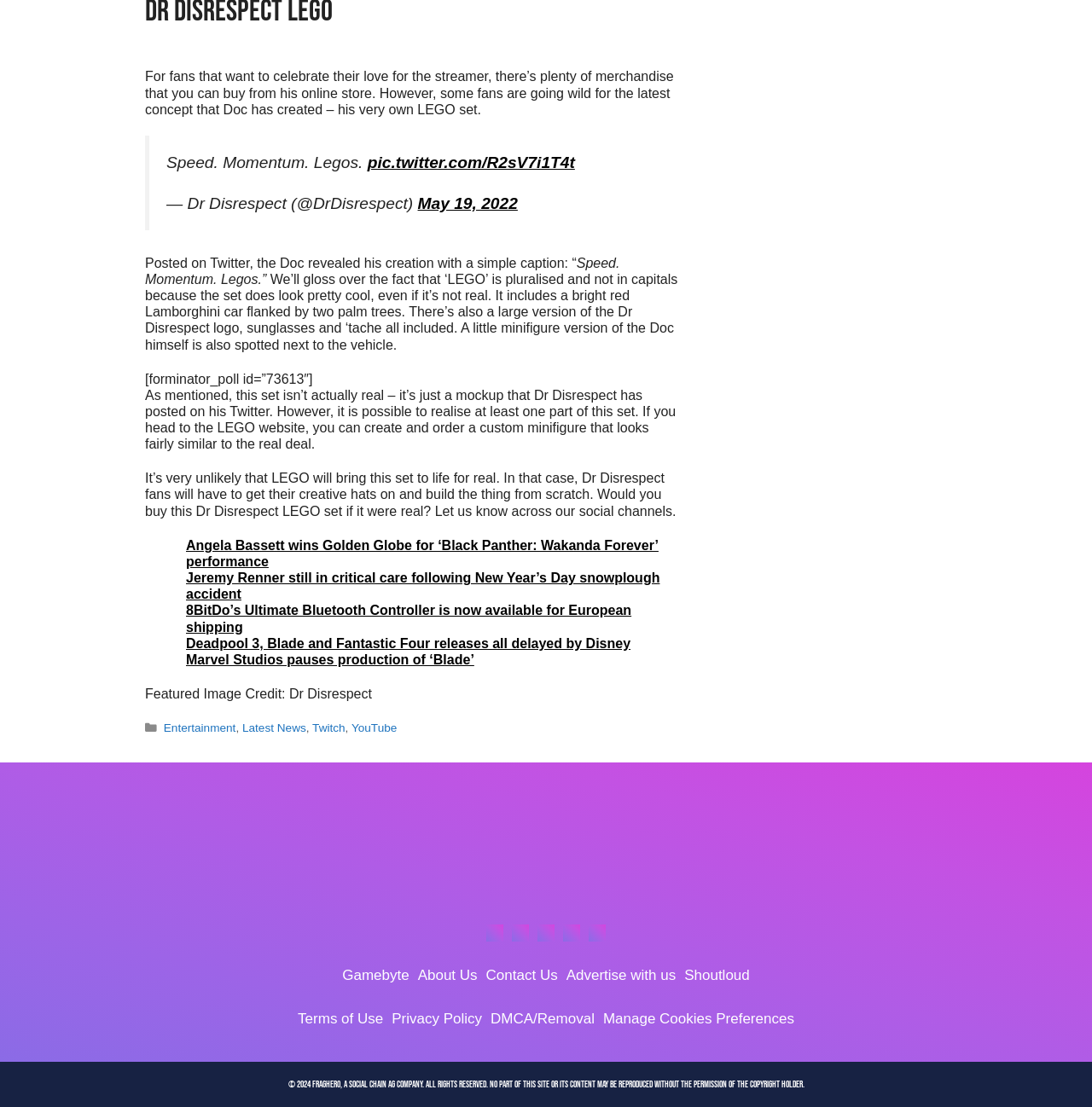Please analyze the image and provide a thorough answer to the question:
What is Dr Disrespect's latest concept?

Based on the text, Dr Disrespect has created a concept for a LEGO set, which includes a bright red Lamborghini car flanked by two palm trees, a large version of the Dr Disrespect logo, sunglasses, and a 'tache, as well as a minifigure version of himself.